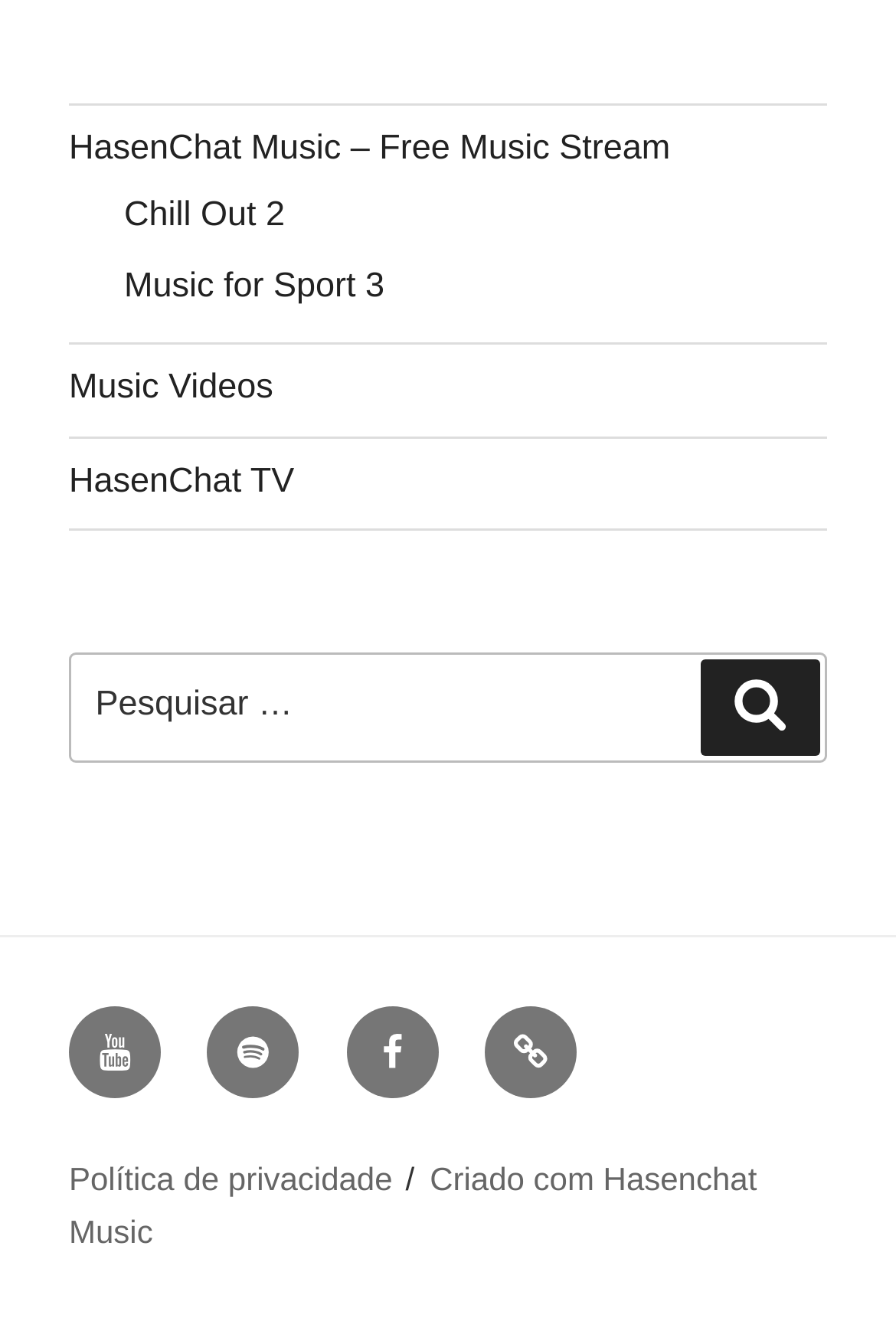Identify the bounding box for the UI element that is described as follows: "Sitemap".

[0.542, 0.748, 0.645, 0.817]